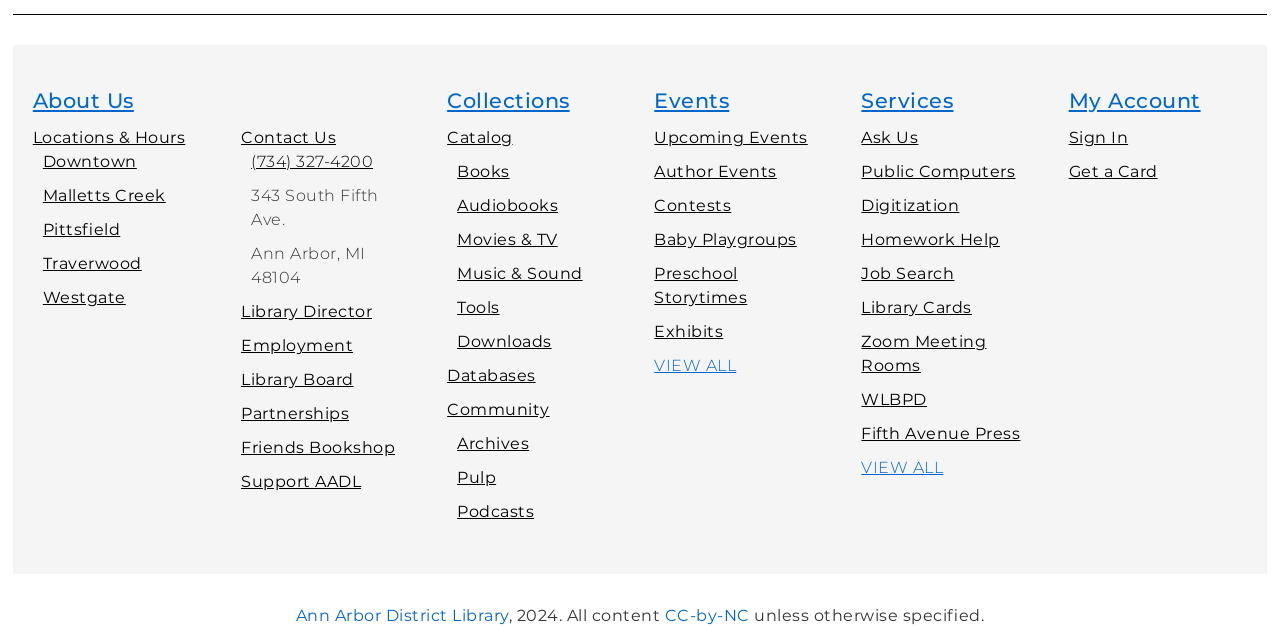Could you locate the bounding box coordinates for the section that should be clicked to accomplish this task: "Click on About Us".

[0.026, 0.036, 0.105, 0.076]